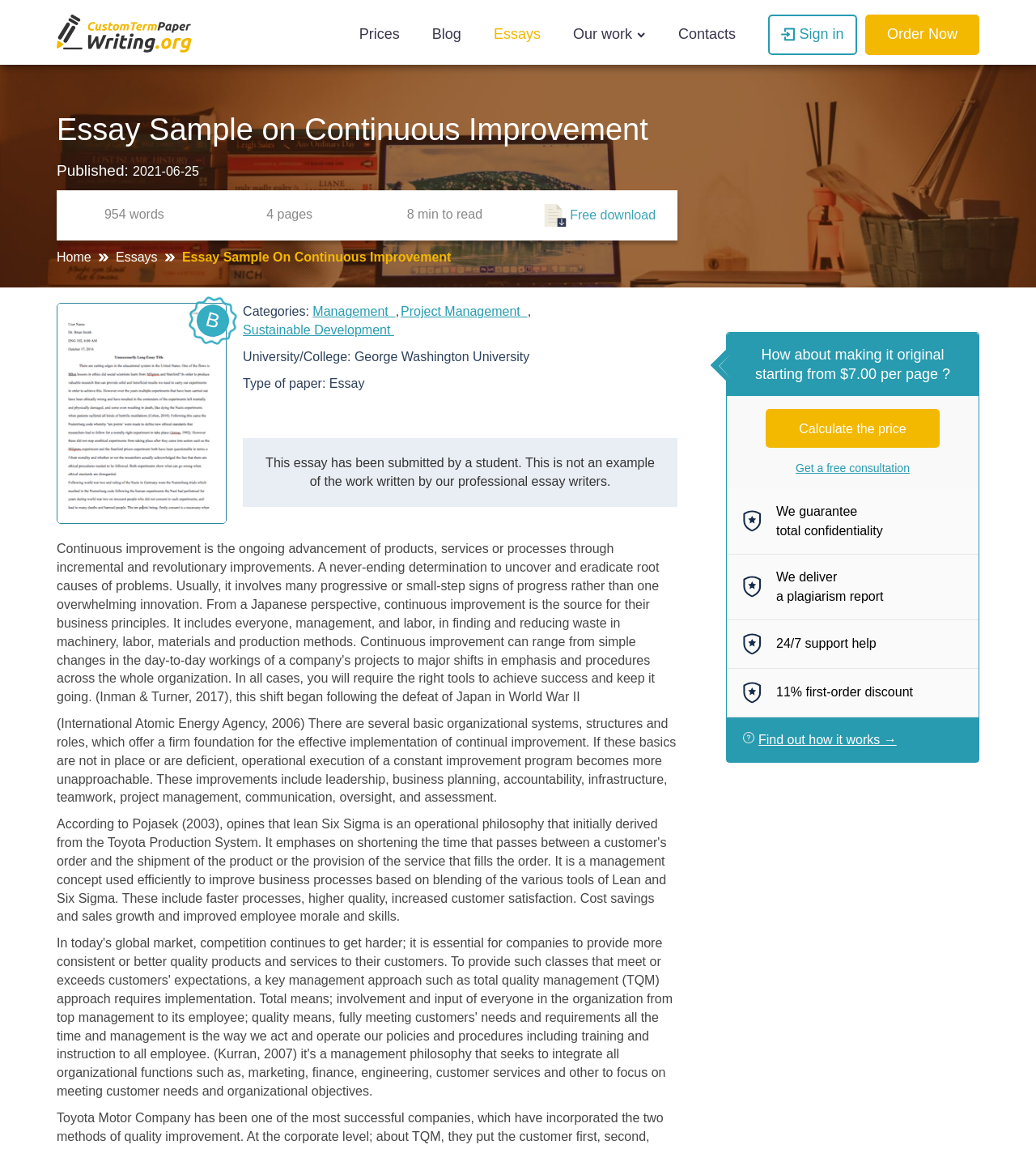Describe every aspect of the webpage in a detailed manner.

This webpage appears to be a custom essay writing service website, specifically showcasing a free essay sample on continuous improvement. At the top, there is a navigation bar with links to "Prices", "Blog", "Essays", and "Contacts". Below the navigation bar, there is a logo and a "Sign in" button.

The main content of the webpage is divided into two sections. The left section displays information about the essay, including the title "Essay Sample on Continuous Improvement", publication date, word count, and estimated reading time. There are also links to "Home" and "Essays" categories, as well as a list of categories and tags related to the essay.

The right section of the main content displays the essay itself, which discusses the importance of continuous improvement in organizations. The essay is divided into paragraphs, with a quote from the International Atomic Energy Agency (2006) highlighted.

Below the essay, there is a call-to-action section, encouraging users to make their essay original starting from $7.00 per page. There are also links to "Calculate the price" and "Get a free consultation". Additionally, there are guarantees and promises listed, including total confidentiality, a plagiarism report, 24/7 support, and an 11% first-order discount.

Throughout the webpage, there are several images, including icons, logos, and graphics, which are used to break up the text and add visual interest. Overall, the webpage is well-organized and easy to navigate, with a clear focus on providing a free essay sample and promoting the custom essay writing service.